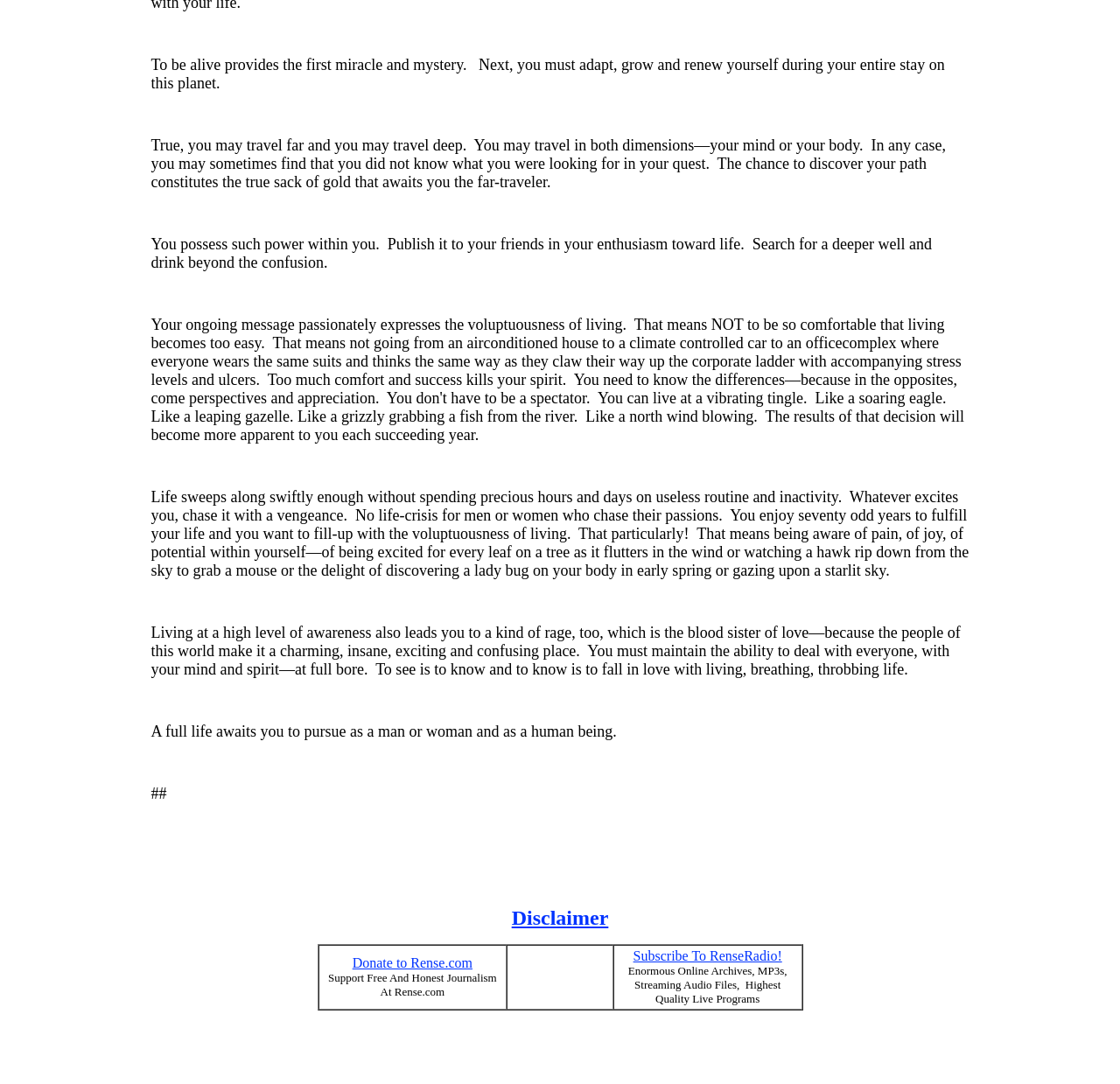Bounding box coordinates are specified in the format (top-left x, top-left y, bottom-right x, bottom-right y). All values are floating point numbers bounded between 0 and 1. Please provide the bounding box coordinate of the region this sentence describes: Donate to Rense.com

[0.315, 0.881, 0.422, 0.895]